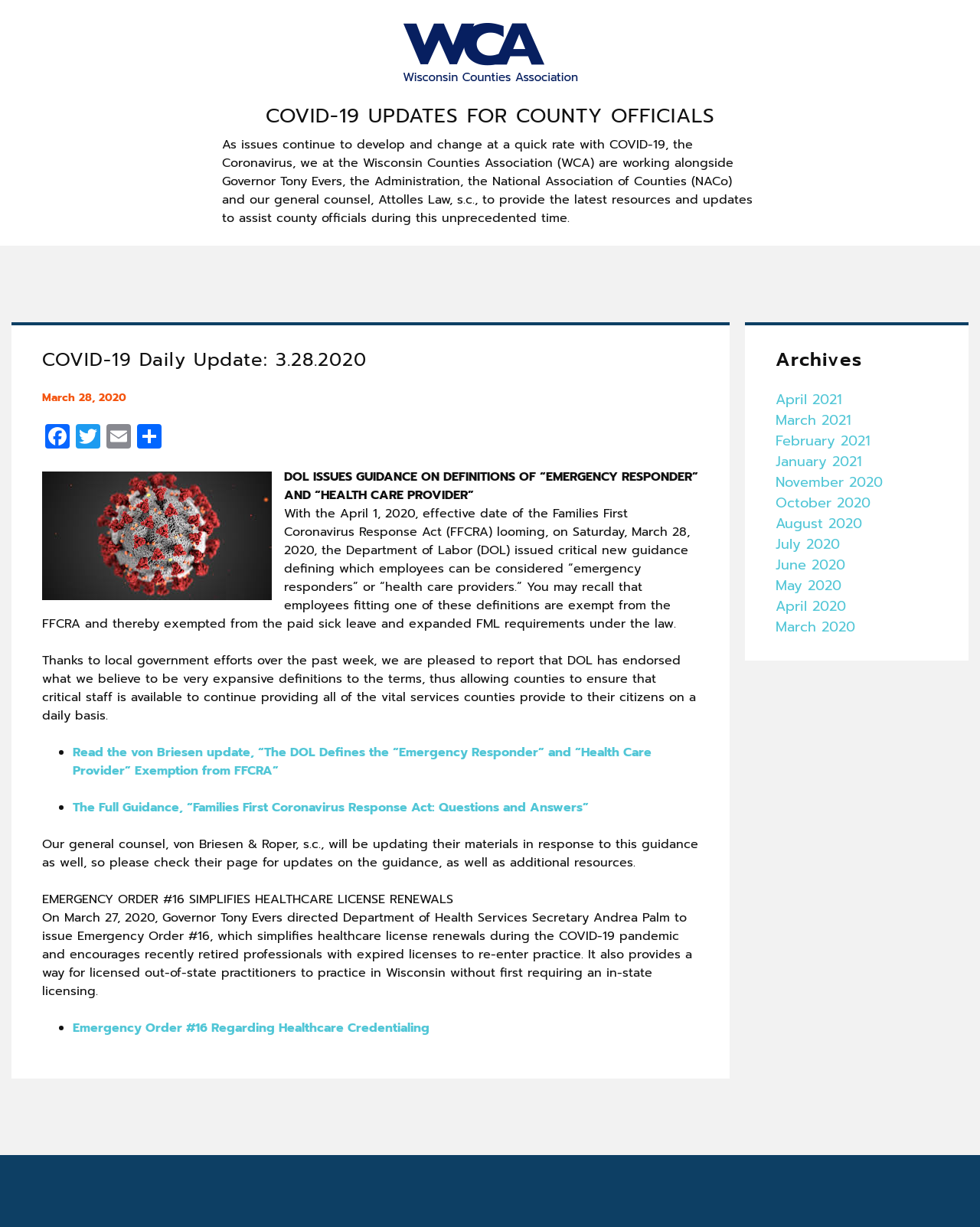Provide a comprehensive caption for the webpage.

The webpage is titled "COVID-19 Daily Update: 3.28.2020 - Covid-19 Coronavirus Updates and Resources" and features a prominent link and image at the top. Below this, there is a heading "COVID-19 UPDATES FOR COUNTY OFFICIALS" followed by a paragraph of text explaining the purpose of the webpage.

The main content of the webpage is divided into sections, with a heading "COVID-19 Daily Update: 3.28.2020" at the top. Below this, there are links to share the update on Facebook, Twitter, and via email, as well as a "Share" button. 

The first section of the main content discusses the U.S. Department of Labor's guidance on definitions of "emergency responder" and "healthcare provider" in relation to the Families First Coronavirus Response Act (FFCRA). The text explains the implications of this guidance and provides links to read more about the update and the full guidance.

The second section discusses Emergency Order #16, which simplifies healthcare license renewals during the COVID-19 pandemic. The text explains the details of the order and provides a link to read the full order.

To the right of the main content, there is a complementary section with a heading "Archives" and a list of links to previous updates, organized by month, from April 2021 to March 2020.